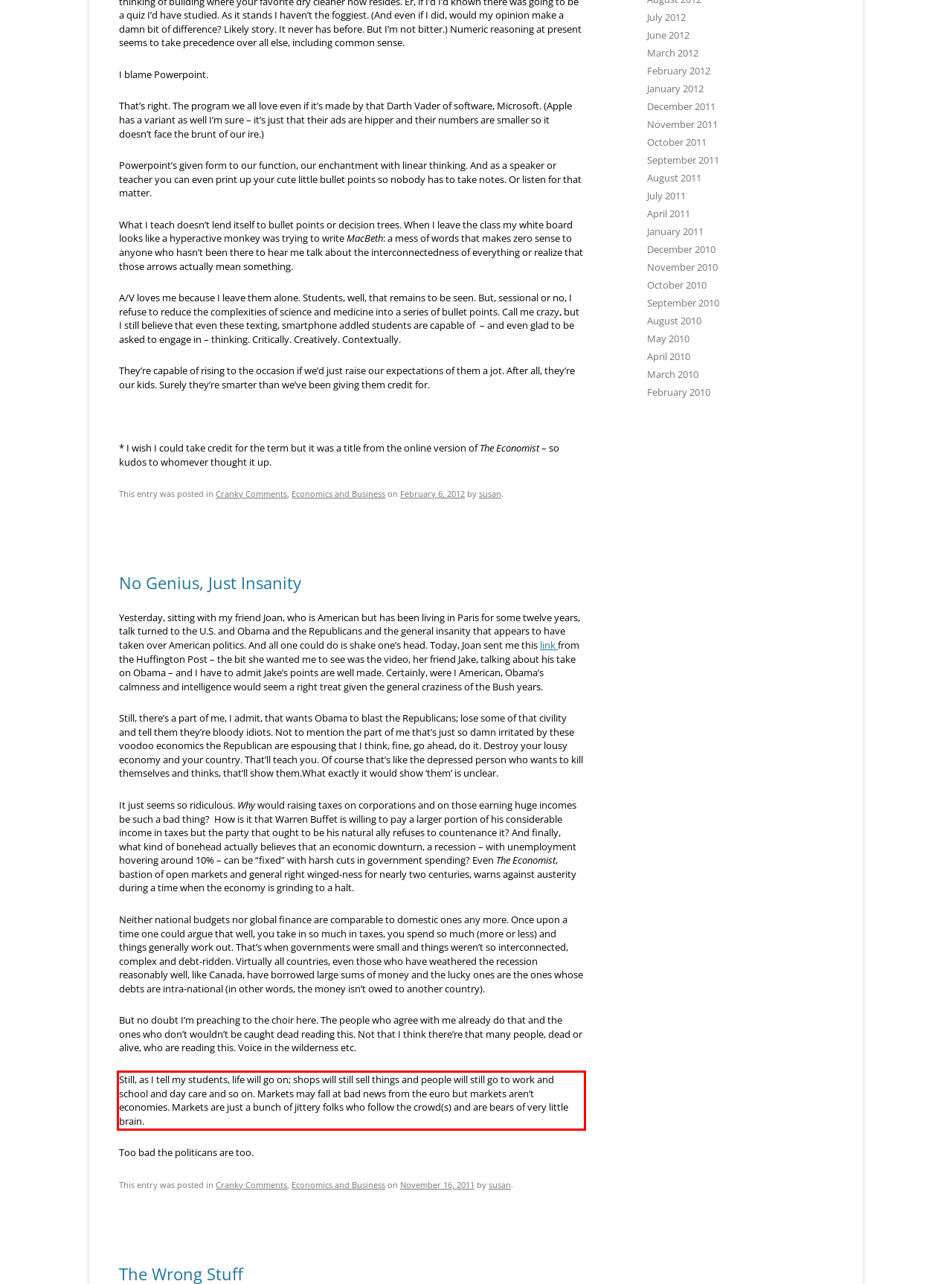You are provided with a webpage screenshot that includes a red rectangle bounding box. Extract the text content from within the bounding box using OCR.

Still, as I tell my students, life will go on; shops will still sell things and people will still go to work and school and day care and so on. Markets may fall at bad news from the euro but markets aren’t economies. Markets are just a bunch of jittery folks who follow the crowd(s) and are bears of very little brain.